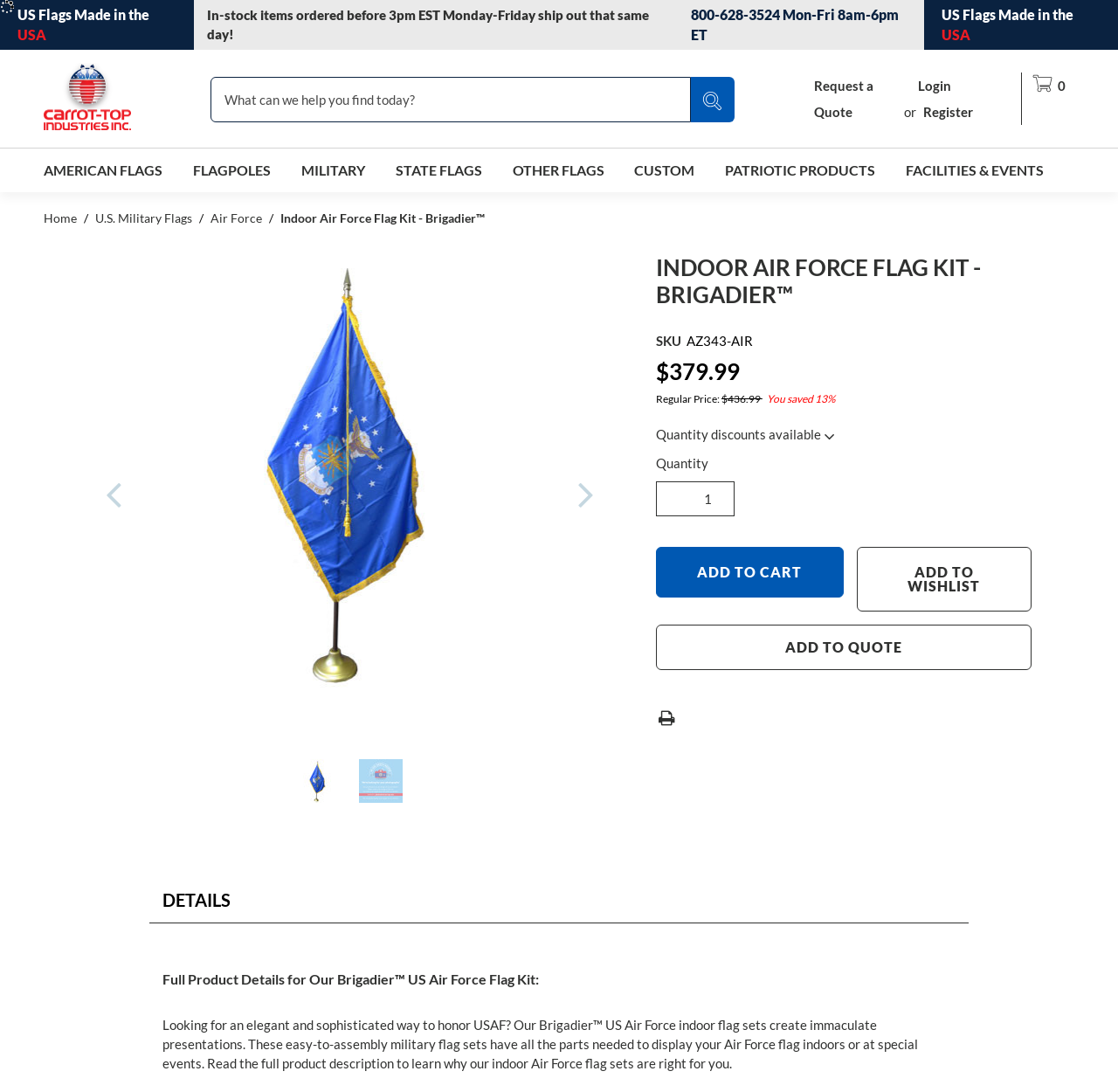Specify the bounding box coordinates (top-left x, top-left y, bottom-right x, bottom-right y) of the UI element in the screenshot that matches this description: U.S. Military Flags

[0.083, 0.159, 0.174, 0.173]